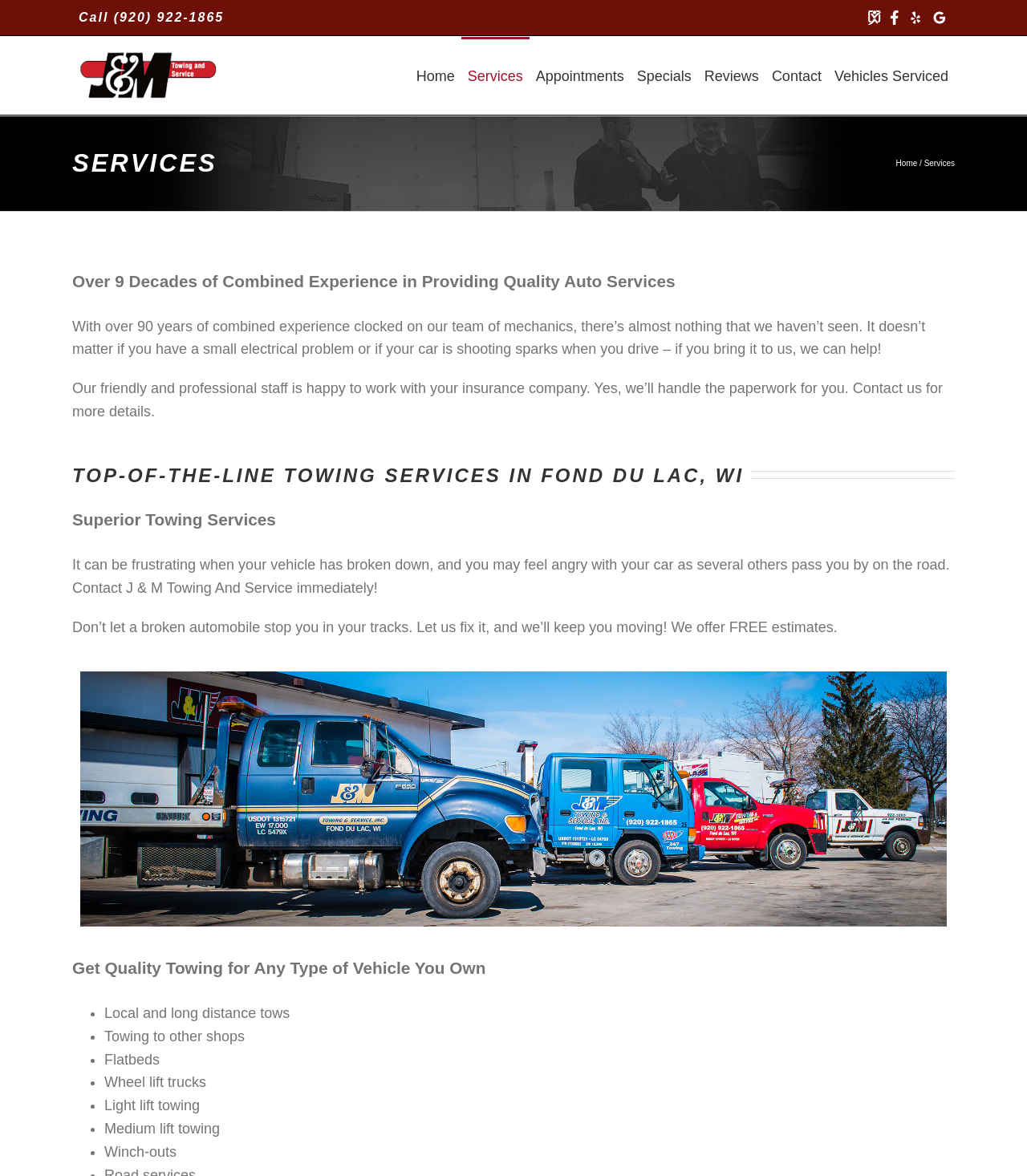Identify the bounding box coordinates for the region of the element that should be clicked to carry out the instruction: "Scroll to top". The bounding box coordinates should be four float numbers between 0 and 1, i.e., [left, top, right, bottom].

[0.904, 0.849, 0.941, 0.873]